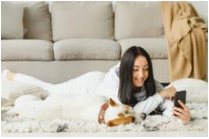Please answer the following question using a single word or phrase: Is the atmosphere in the scene peaceful?

Yes